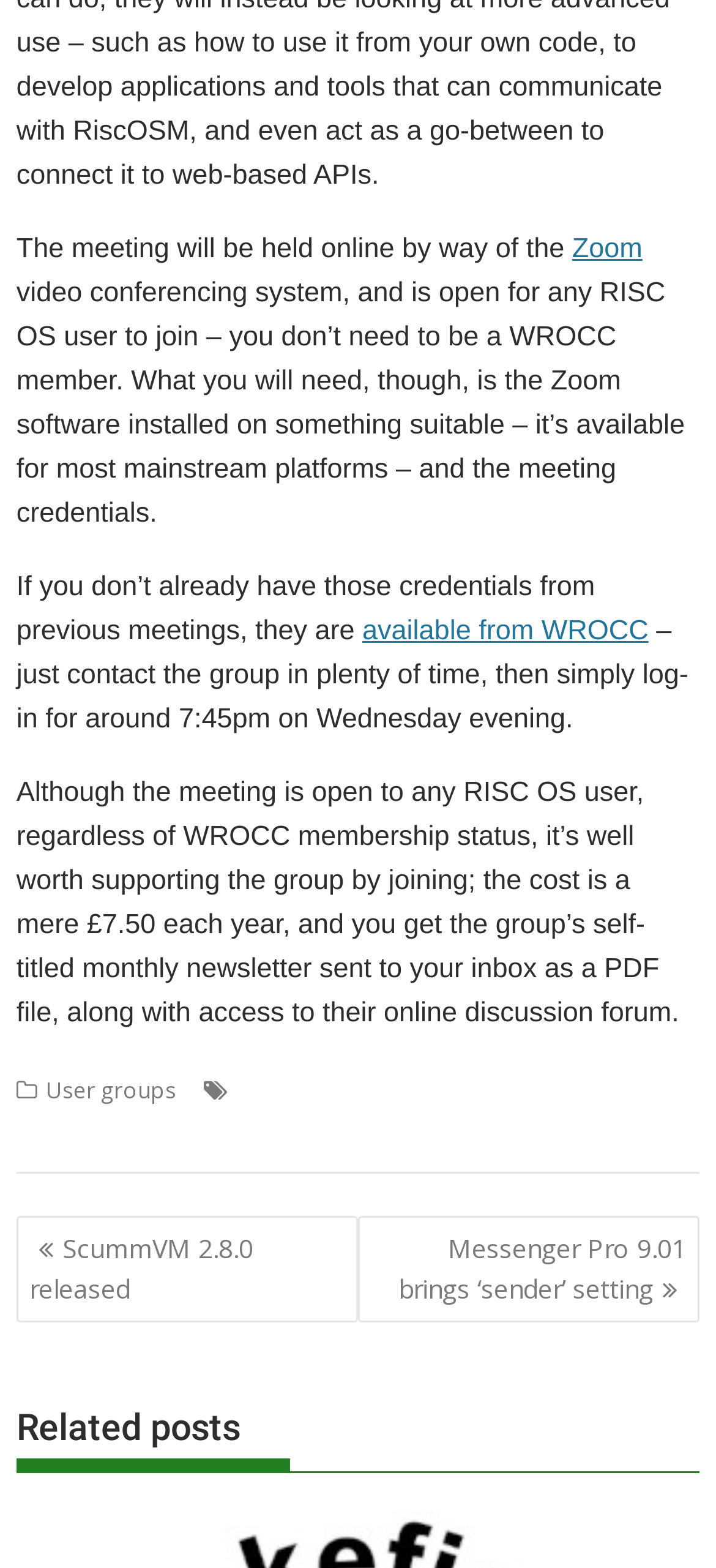Please find the bounding box coordinates for the clickable element needed to perform this instruction: "Read the ScummVM 2.8.0 released post".

[0.023, 0.775, 0.5, 0.844]